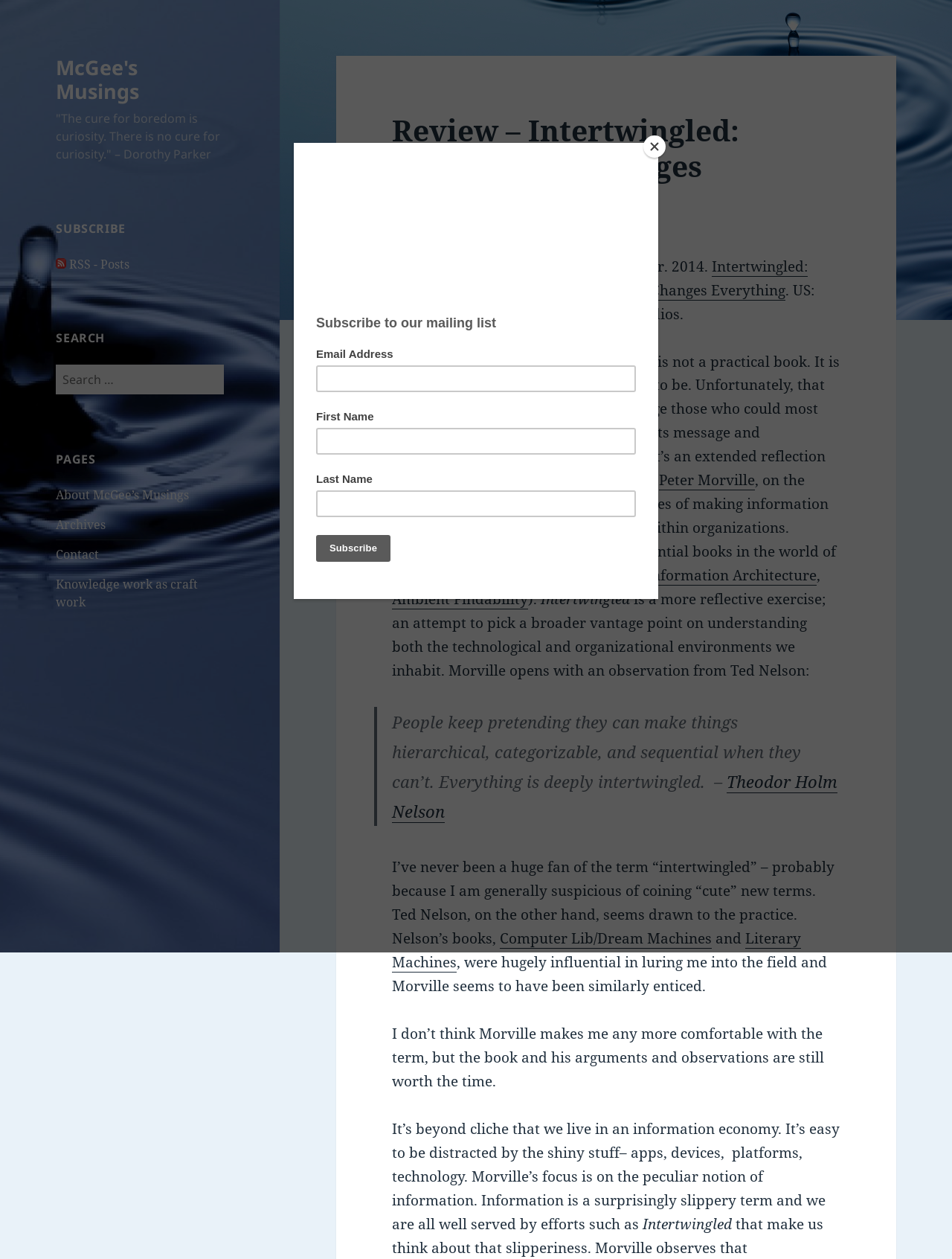Determine the bounding box for the HTML element described here: "Literary Machines". The coordinates should be given as [left, top, right, bottom] with each number being a float between 0 and 1.

[0.412, 0.738, 0.841, 0.773]